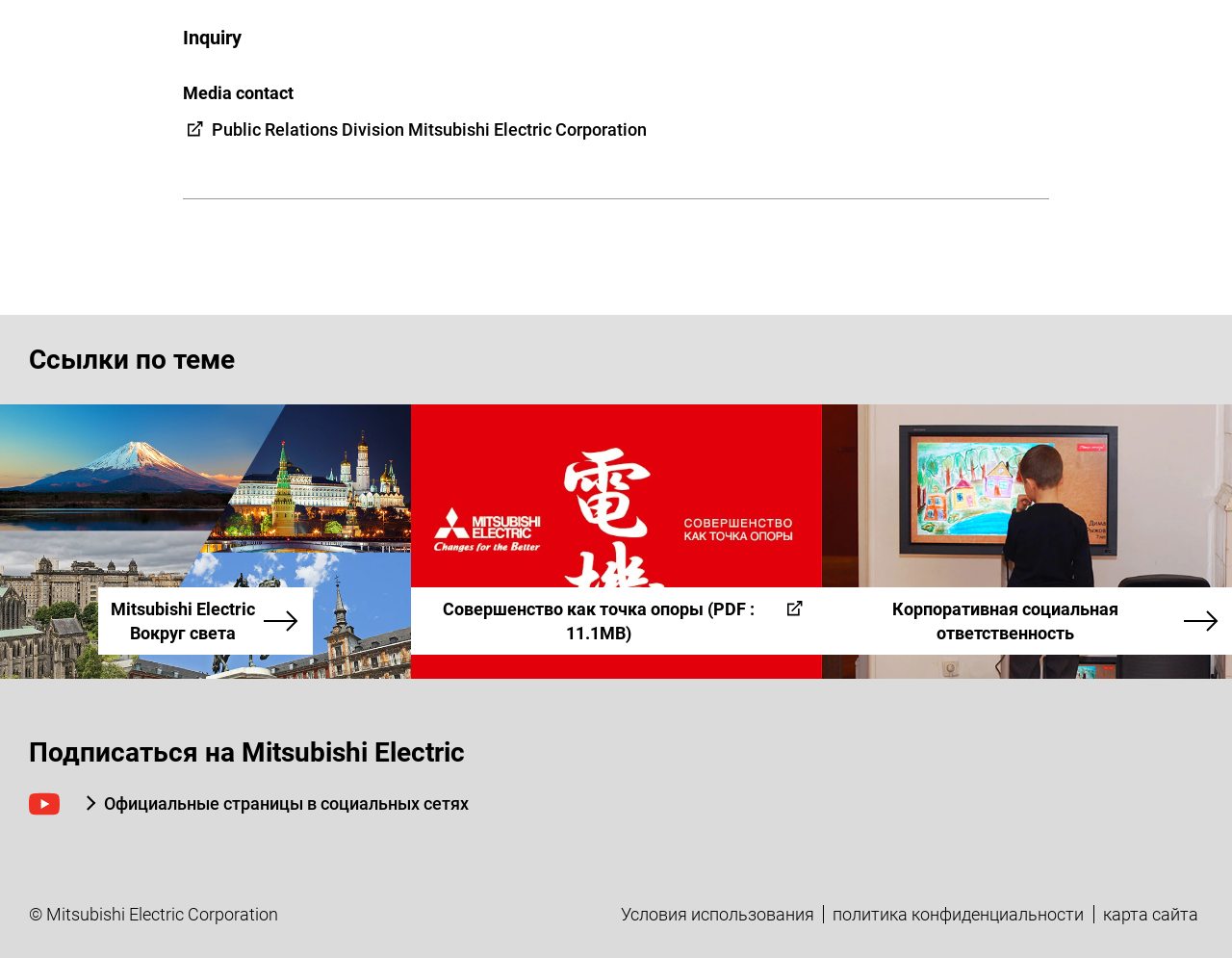What is the file type of the downloadable resource?
Answer with a single word or short phrase according to what you see in the image.

PDF